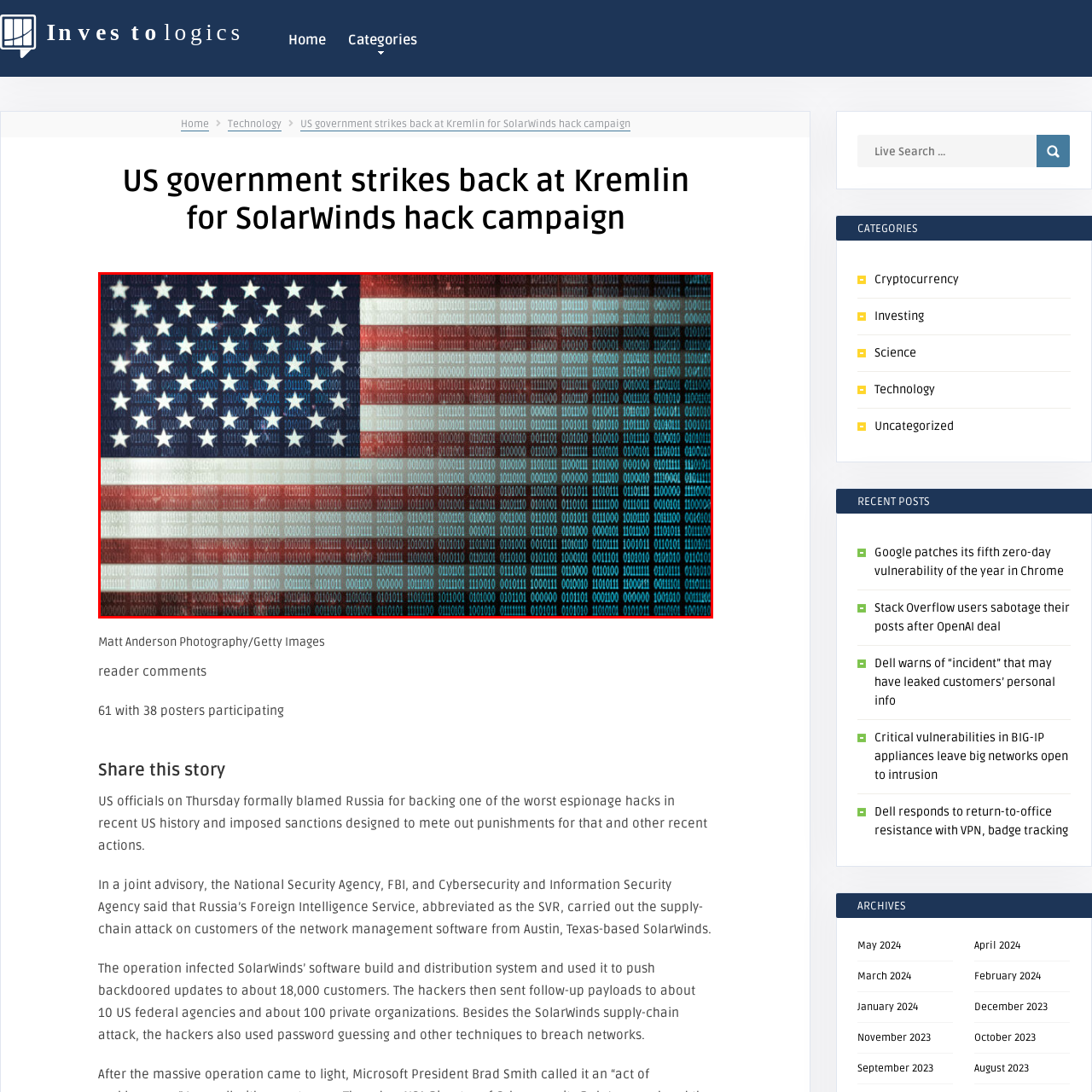What does the flag serve as in the image?  
Inspect the image within the red boundary and offer a detailed explanation grounded in the visual information present in the image.

The flag serves as a powerful backdrop, reflecting the resilience and vigilance of the U.S. against digital attacks, while the binary elements emphasize the modern challenges posed by cybersecurity issues.